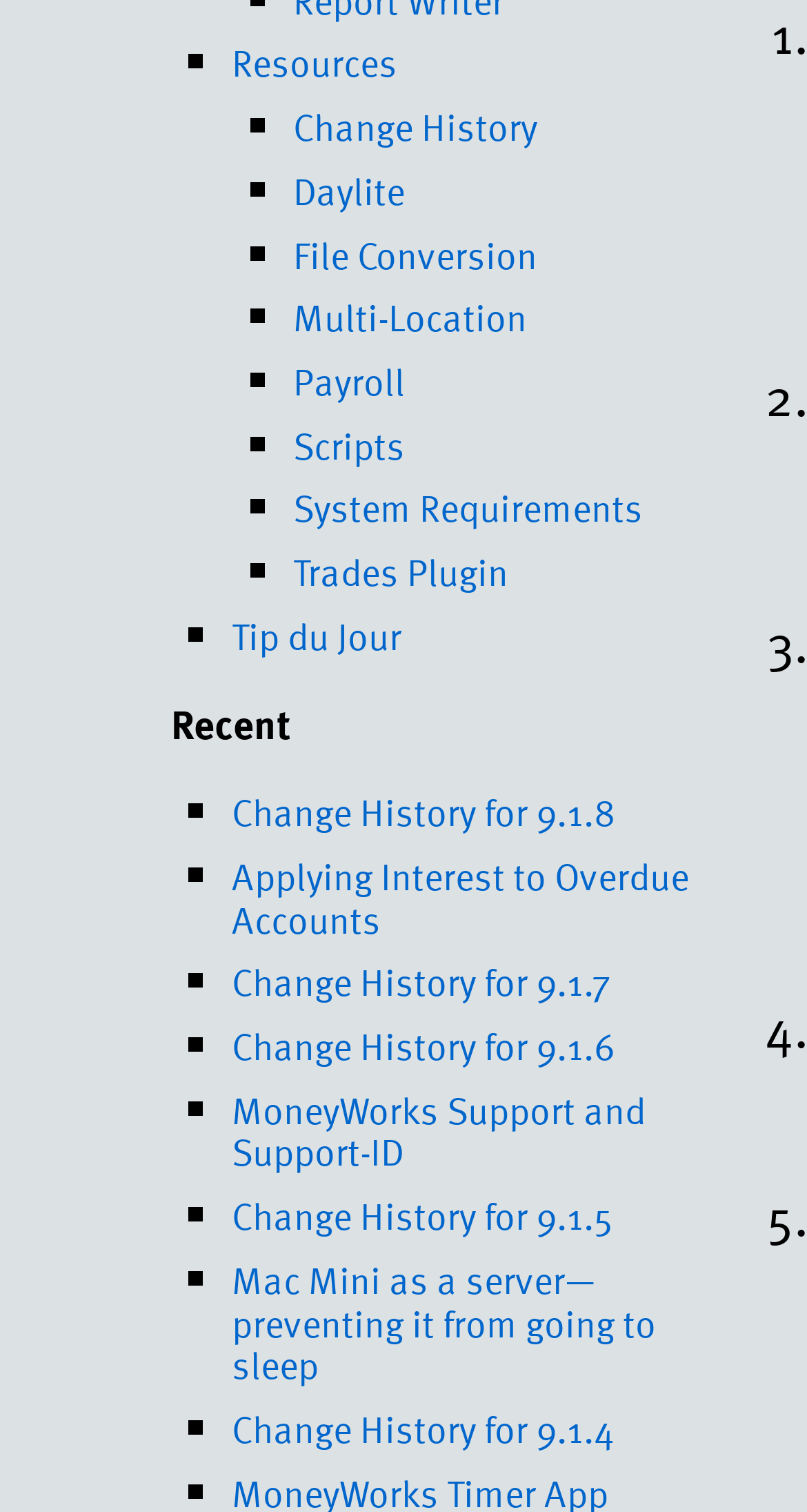Please answer the following question using a single word or phrase: How many links are there under 'Resources'?

13